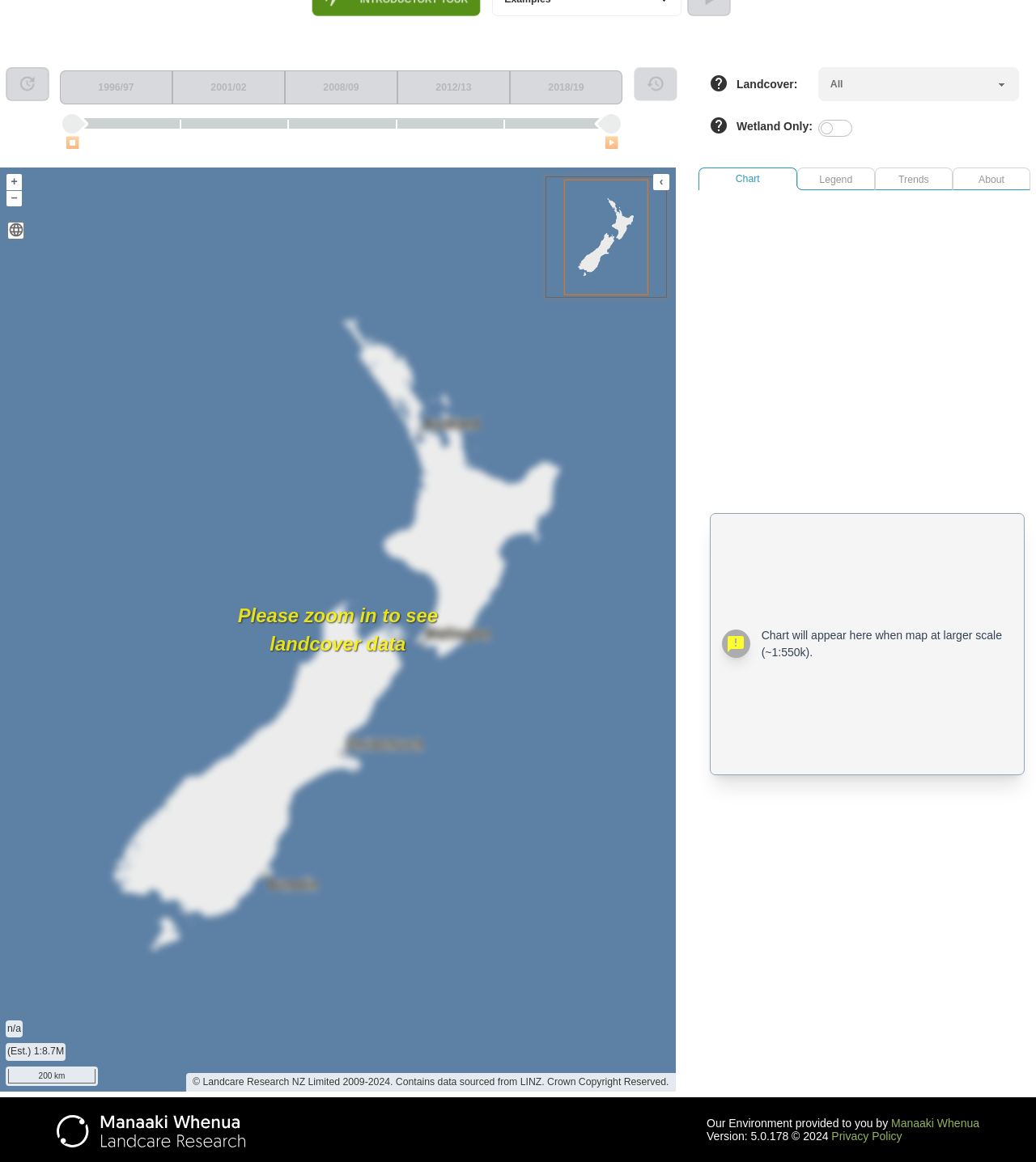Determine the bounding box coordinates for the UI element described. Format the coordinates as (top-left x, top-left y, bottom-right x, bottom-right y) and ensure all values are between 0 and 1. Element description: Agile and Offsite Quality Assurance

None